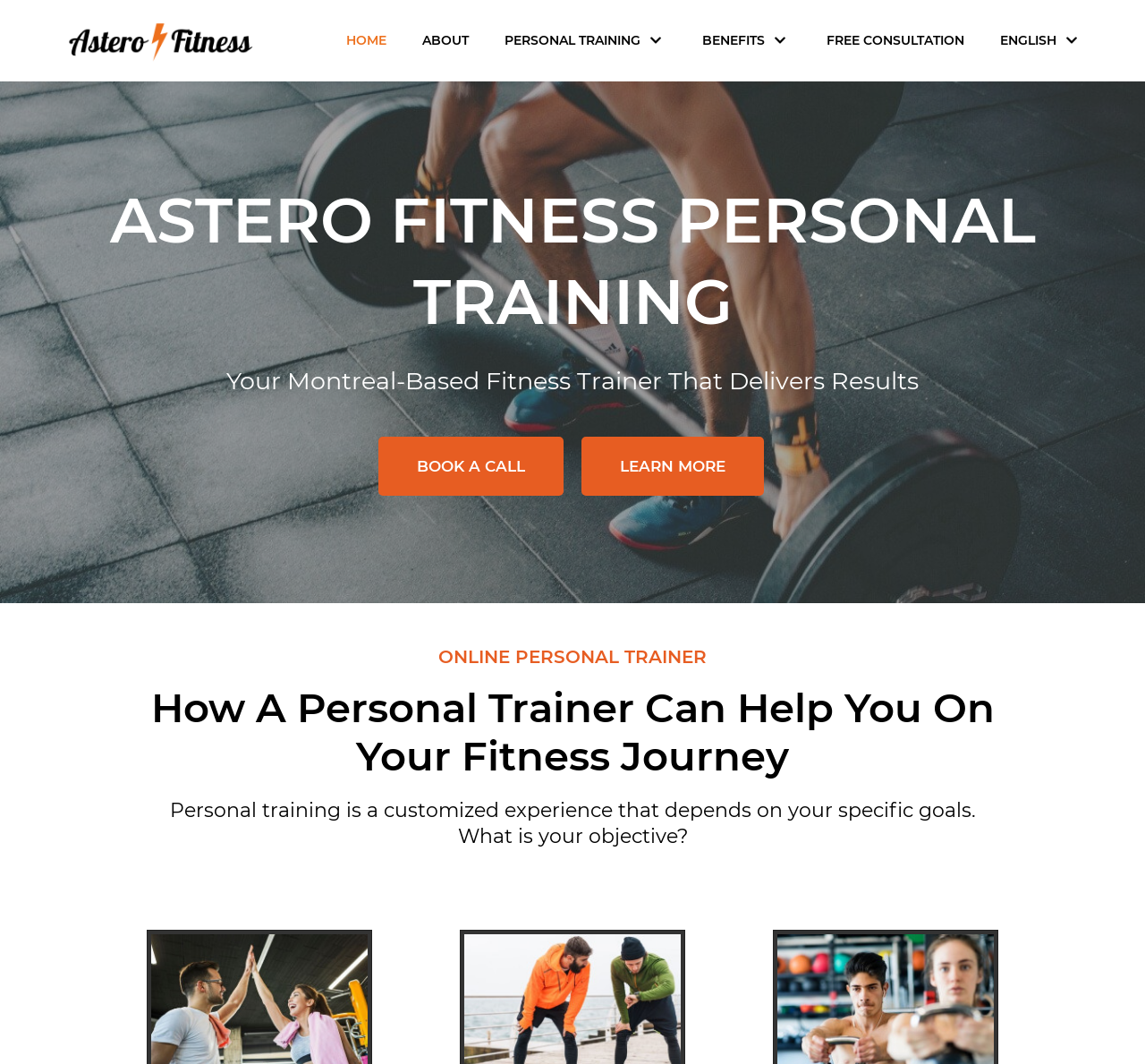From the details in the image, provide a thorough response to the question: What is the name of the fitness trainer?

The name of the fitness trainer can be found in the top-left corner of the webpage, where it says 'Astero Fitness' in a navigation link.